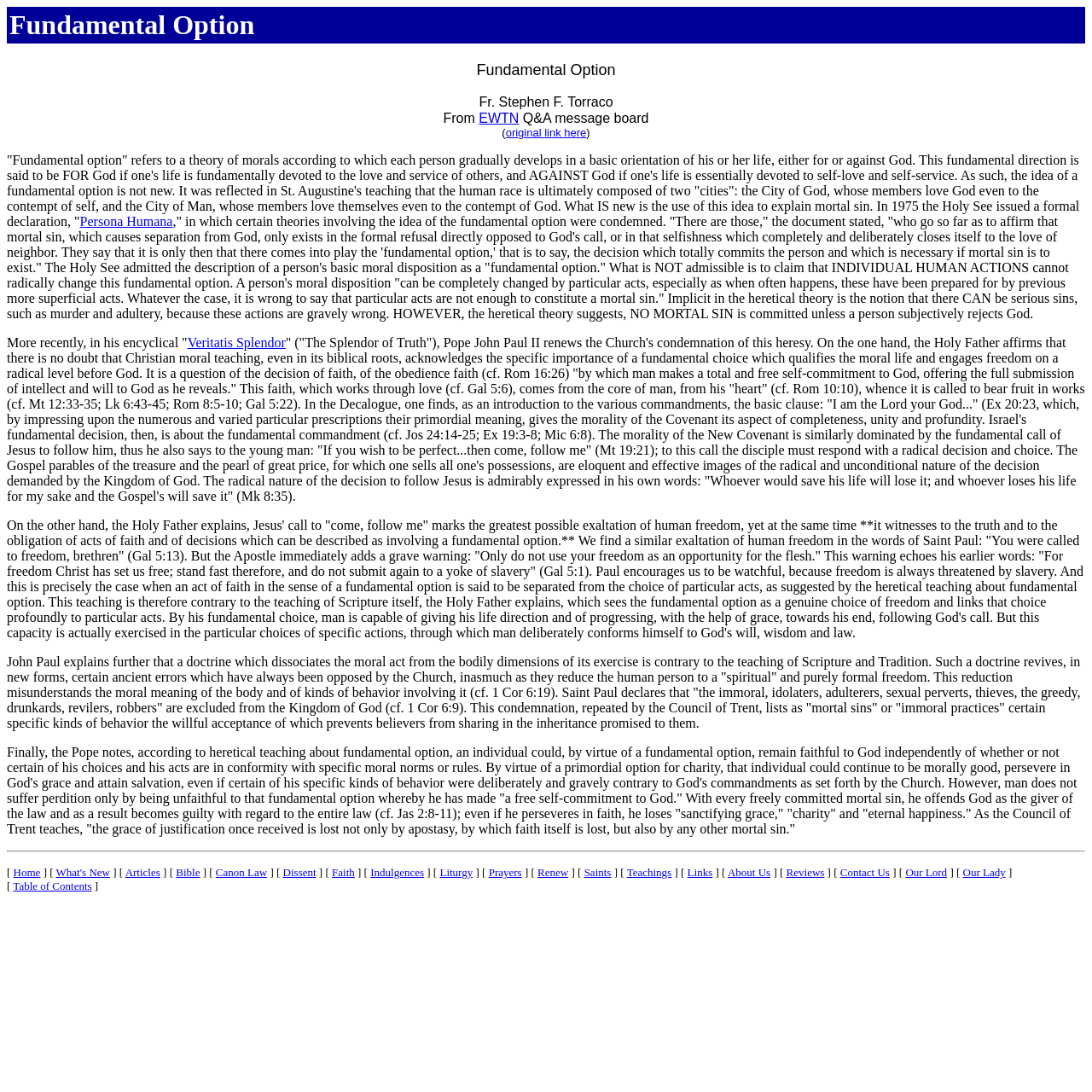Identify the bounding box coordinates of the specific part of the webpage to click to complete this instruction: "Visit 'Veritatis Splendor'".

[0.172, 0.307, 0.262, 0.321]